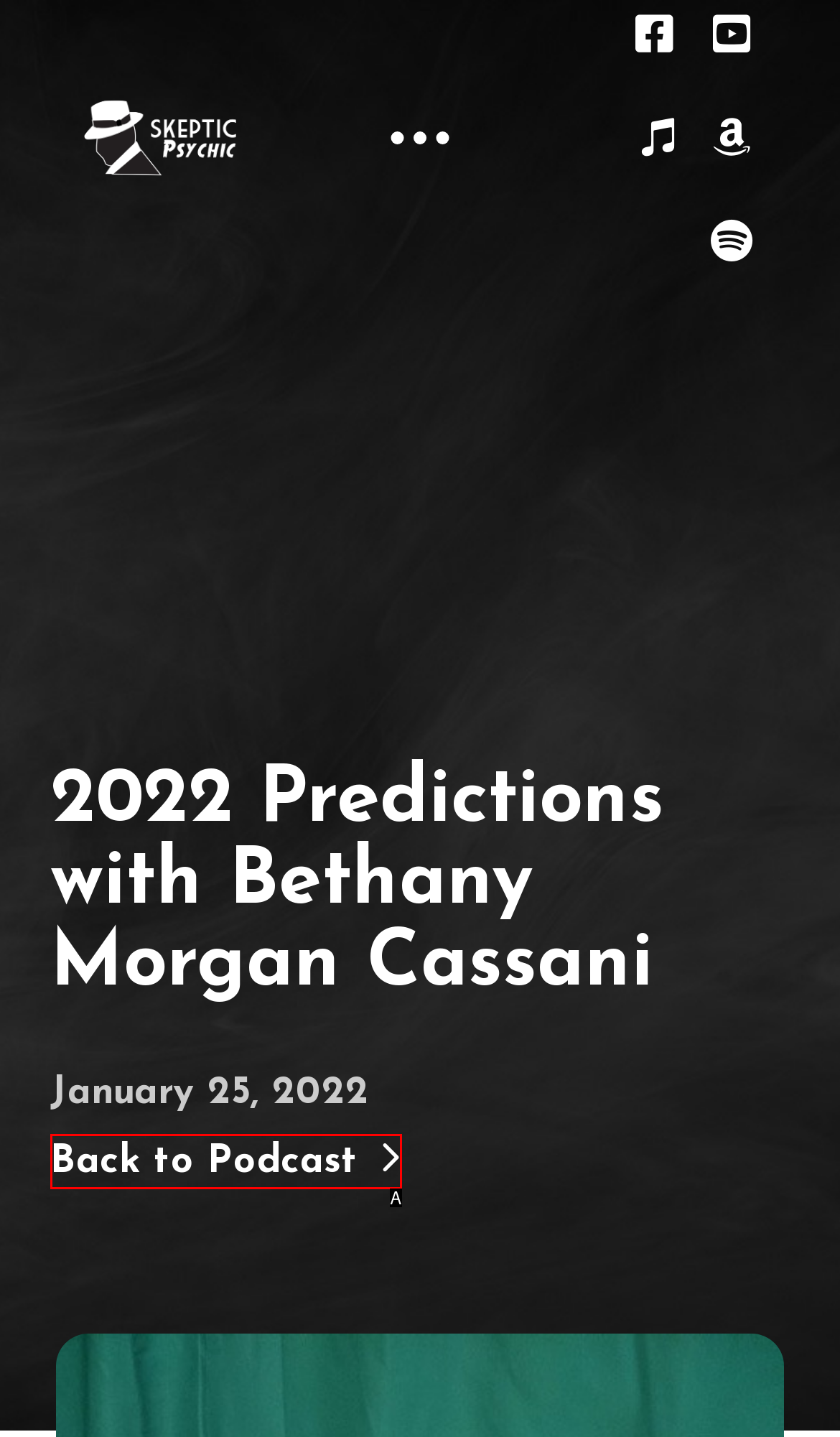From the given choices, indicate the option that best matches: Back to Podcast
State the letter of the chosen option directly.

A